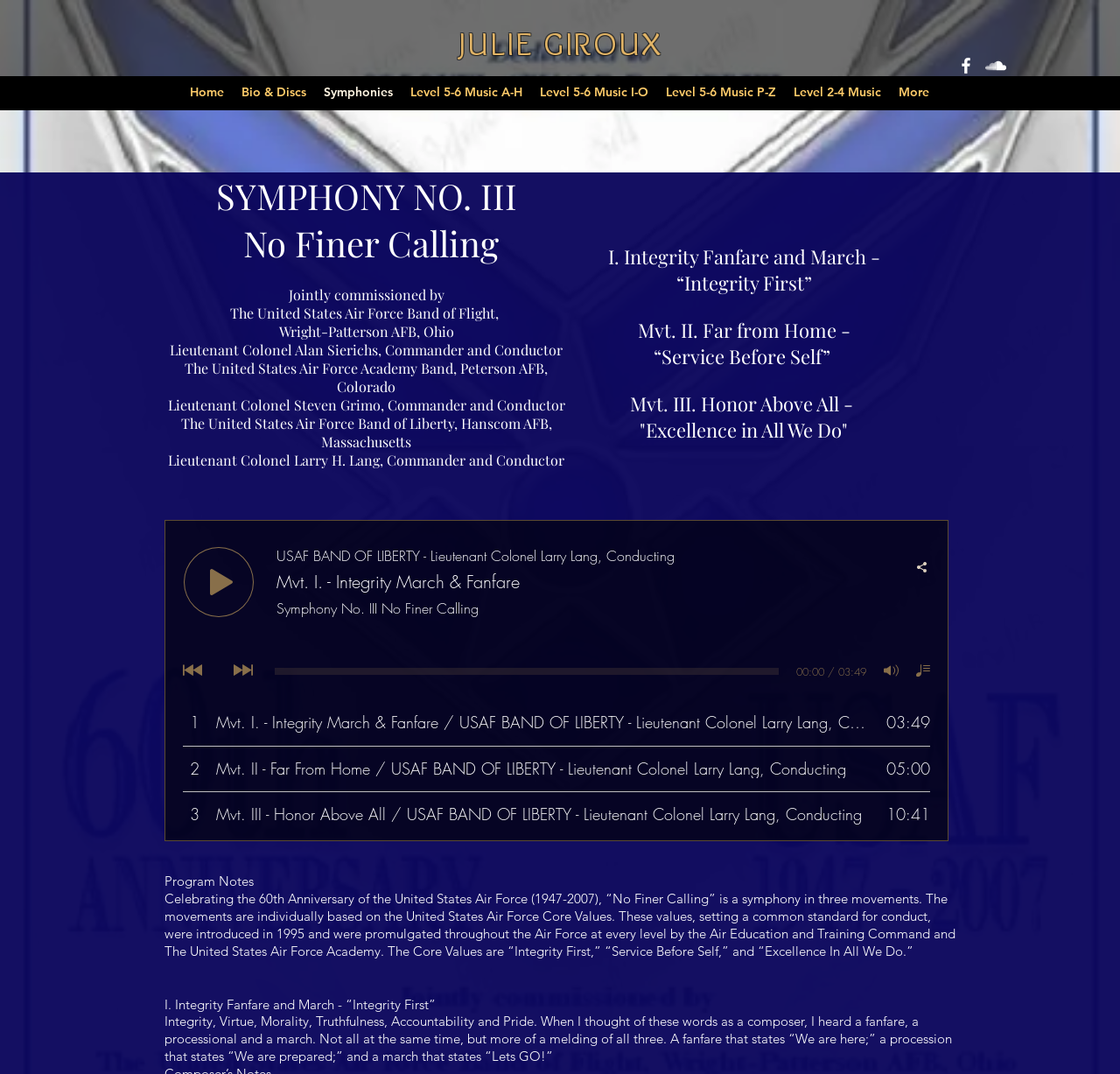How many movements does the symphony have?
Please provide a single word or phrase as your answer based on the image.

3